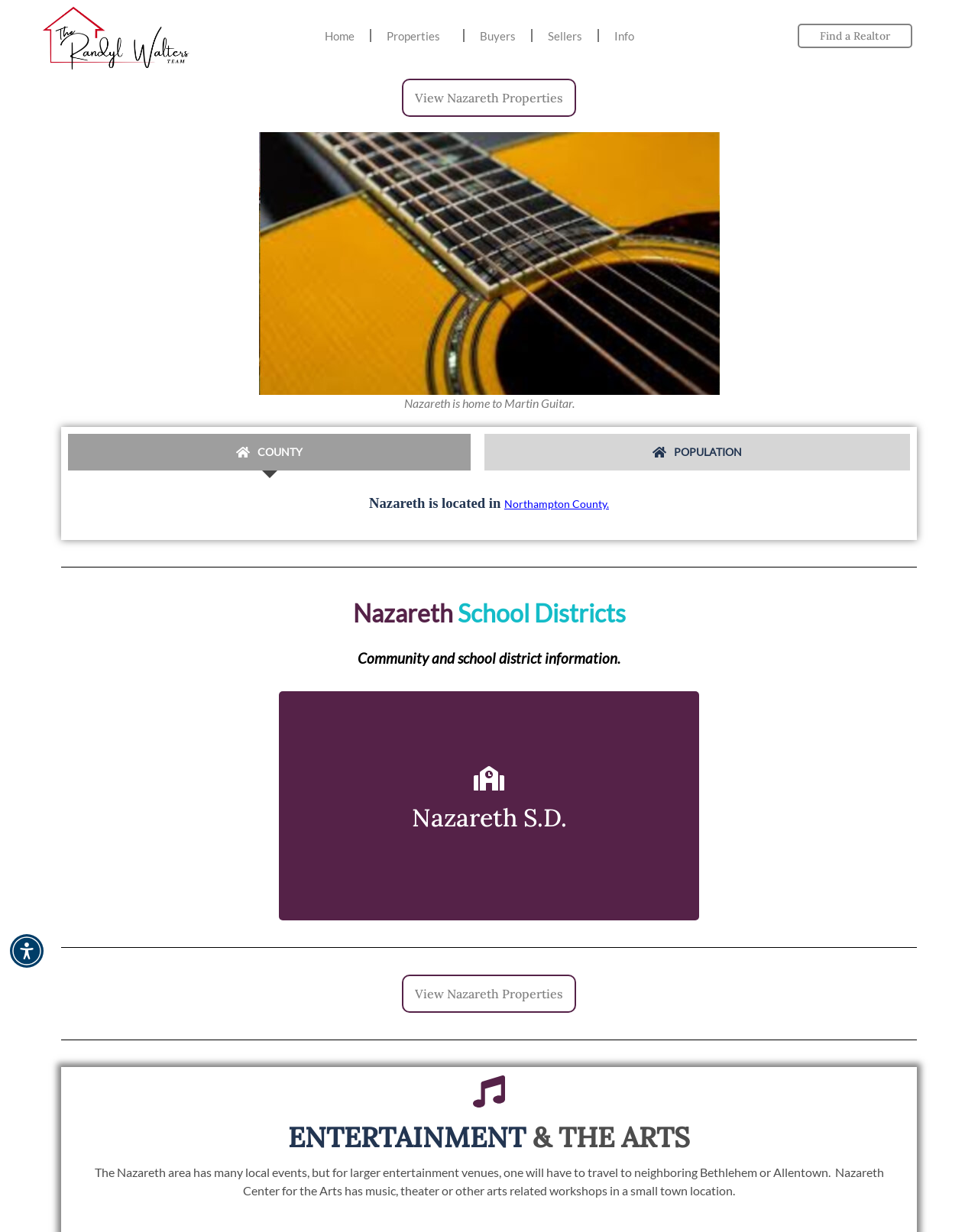Please identify the bounding box coordinates of where to click in order to follow the instruction: "Explore Nazareth School Districts".

[0.055, 0.483, 0.945, 0.513]